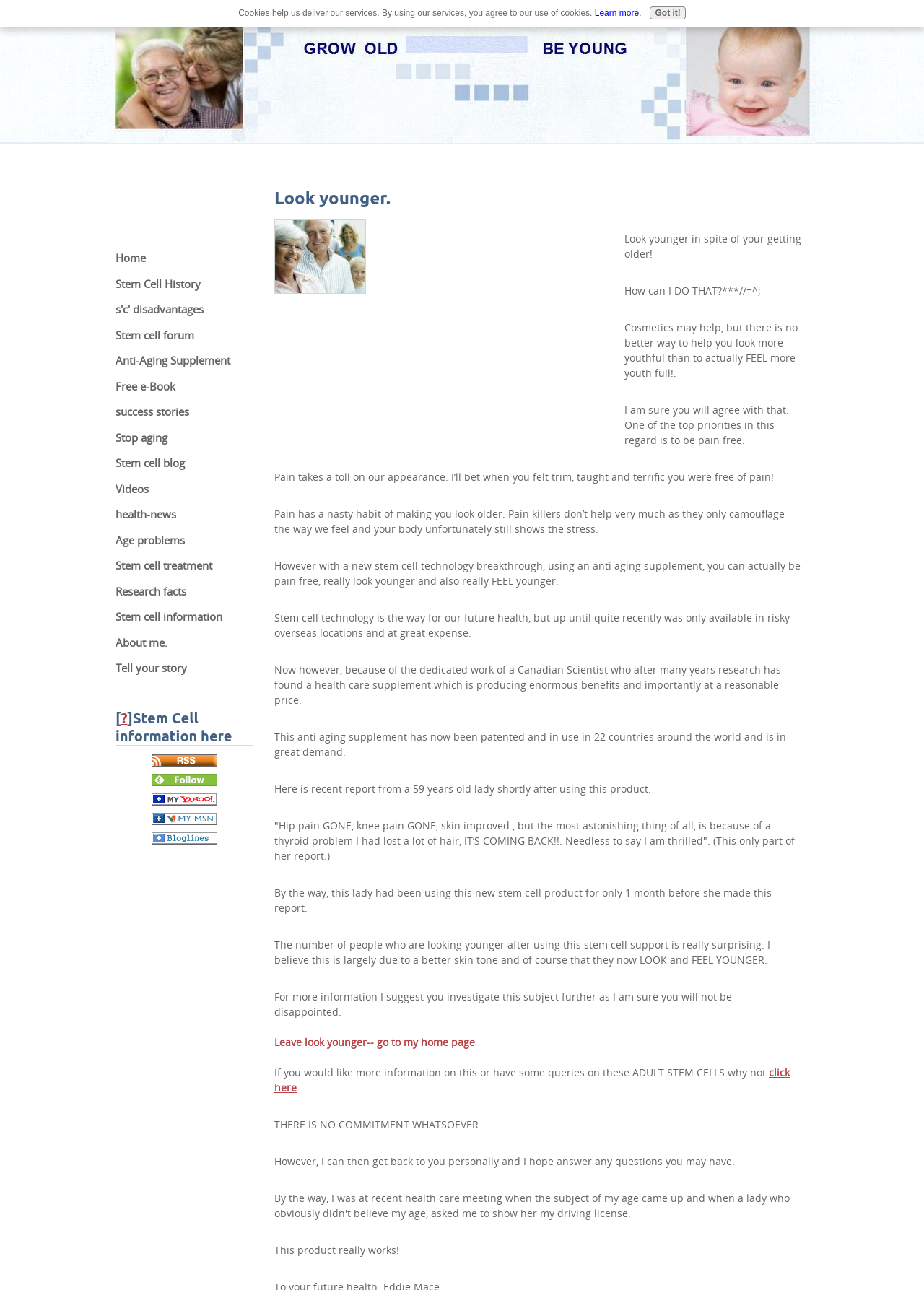Please identify the bounding box coordinates of the clickable region that I should interact with to perform the following instruction: "Click the 'Anti-Aging Supplement' link". The coordinates should be expressed as four float numbers between 0 and 1, i.e., [left, top, right, bottom].

[0.125, 0.27, 0.273, 0.288]